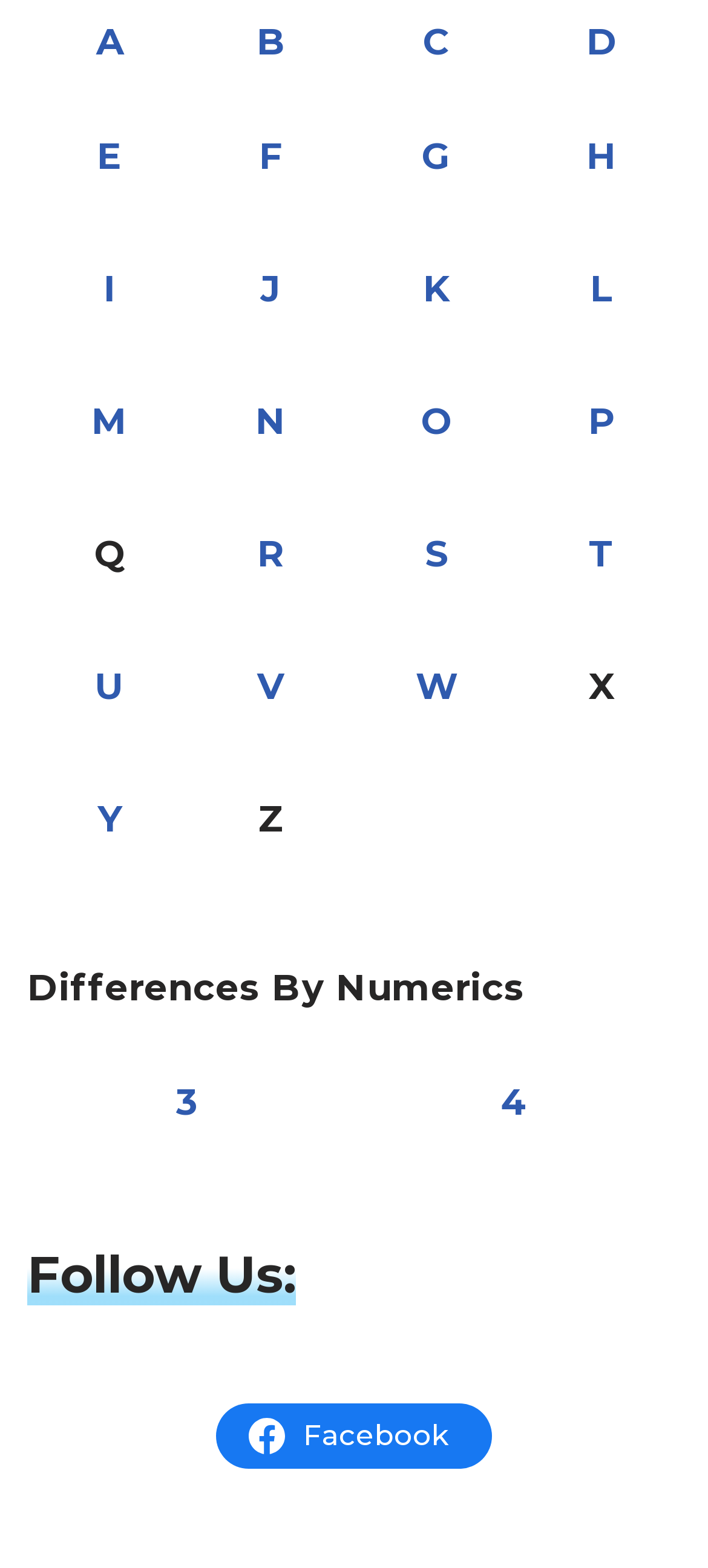Pinpoint the bounding box coordinates of the clickable area necessary to execute the following instruction: "Visit the Institut für Kernphysik page". The coordinates should be given as four float numbers between 0 and 1, namely [left, top, right, bottom].

None